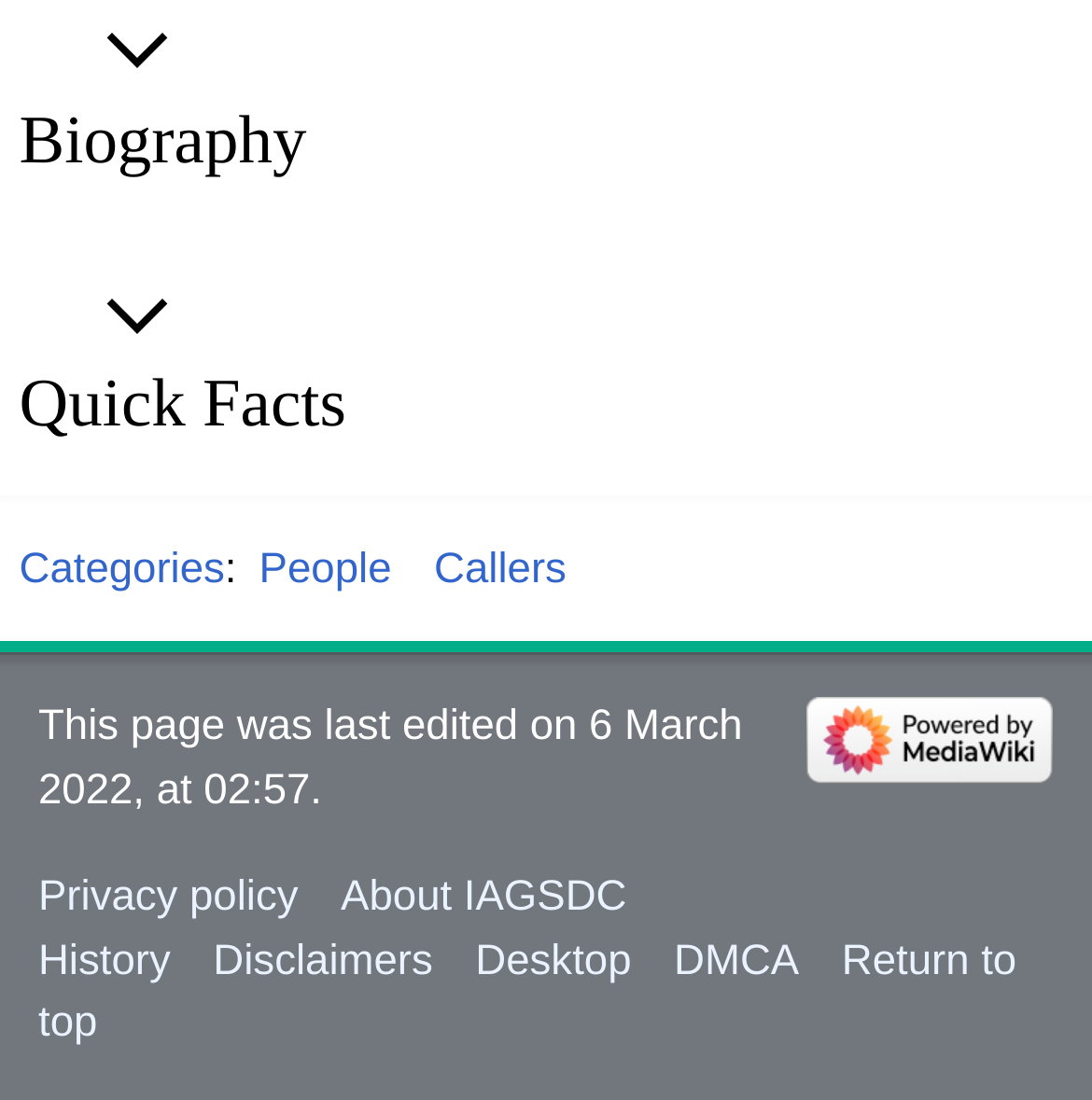How many collapsible blocks are there?
Analyze the screenshot and provide a detailed answer to the question.

The collapsible blocks can be identified by looking at the button elements with the 'expanded' property set to False. There are two such buttons, one controlling 'content-collapsible-block-0' and the other controlling 'content-collapsible-block-1', indicating that there are two collapsible blocks.